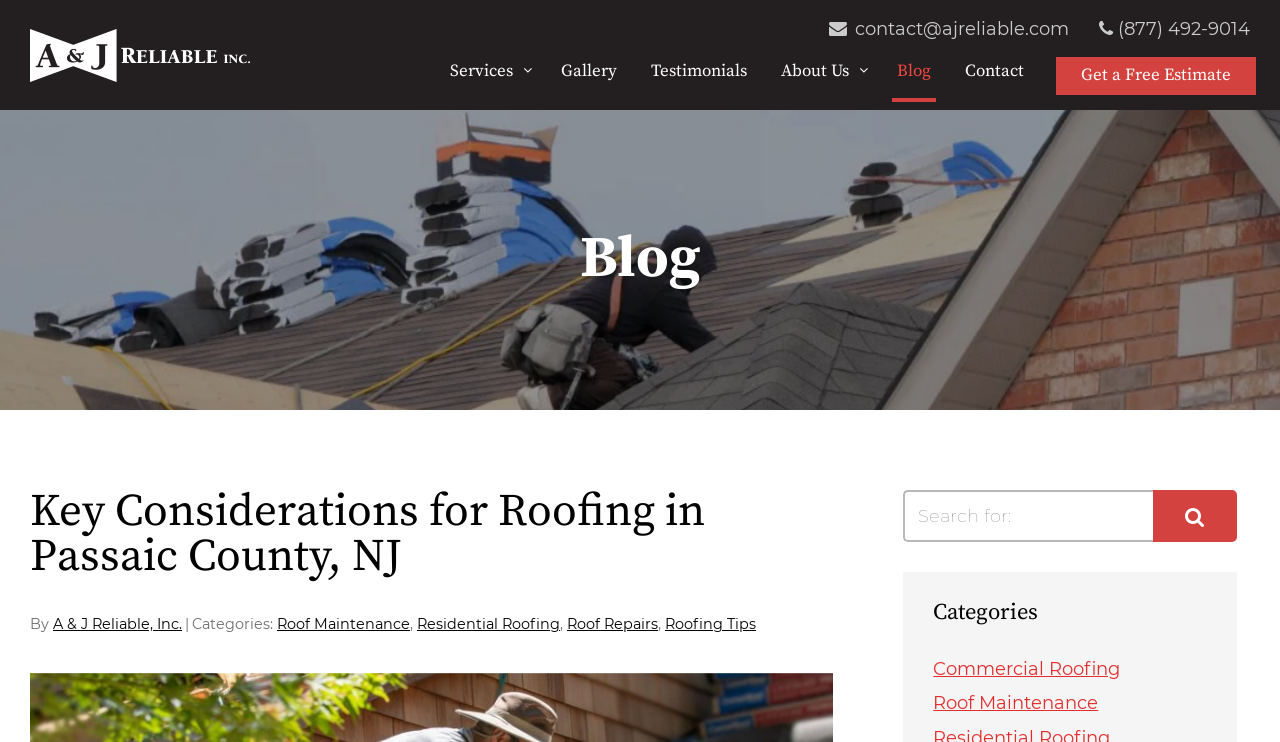Find the bounding box coordinates for the HTML element described in this sentence: "parent_node: Search for:". Provide the coordinates as four float numbers between 0 and 1, in the format [left, top, right, bottom].

[0.901, 0.66, 0.966, 0.73]